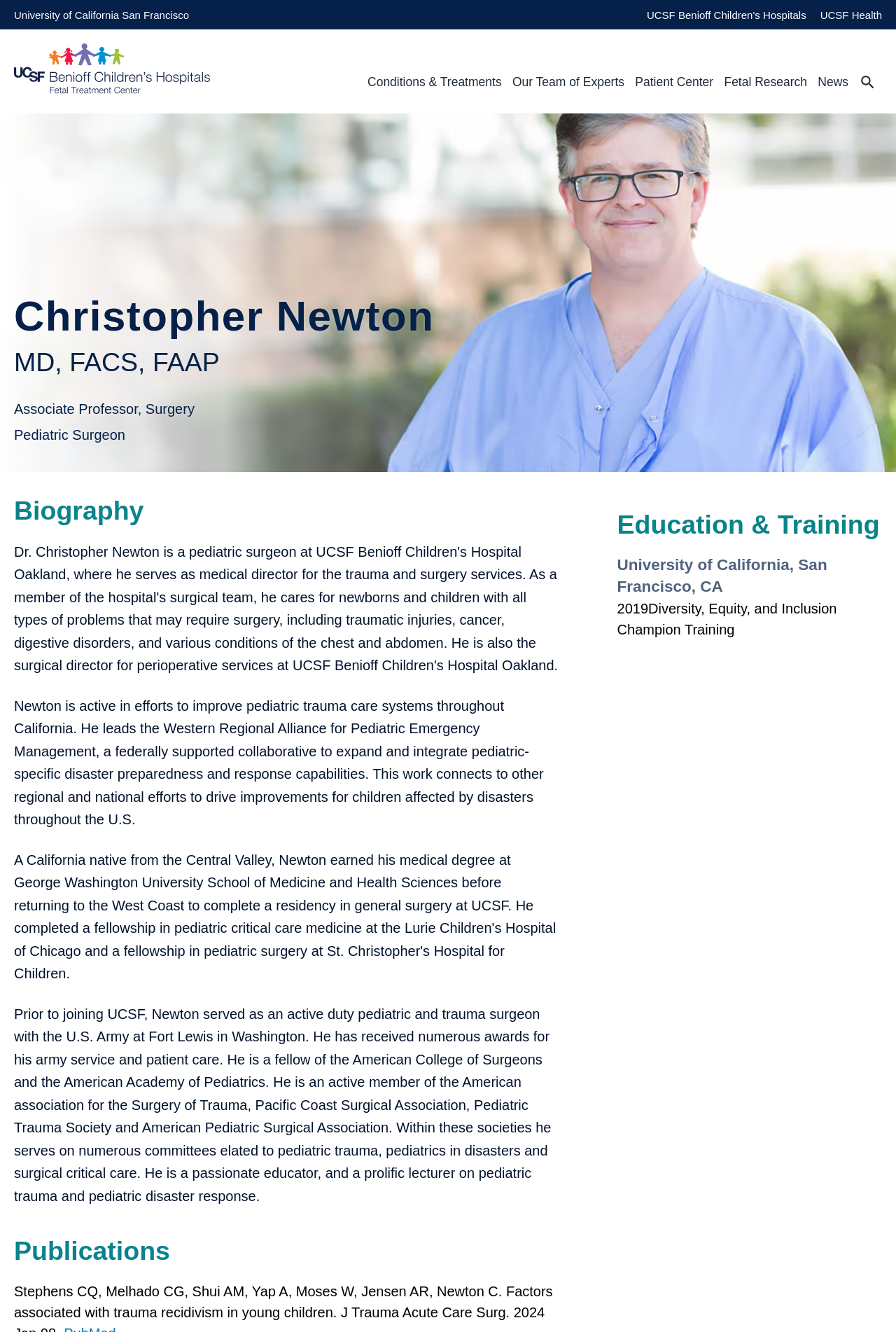Craft a detailed narrative of the webpage's structure and content.

This webpage is about Dr. Christopher Newton, a pediatric surgeon at UCSF. At the top, there is a navigation bar with links to the University of California San Francisco, UCSF Benioff Children's Hospitals, and UCSF Health. Below this, there is a main navigation menu with links to Home, Conditions & Treatments, Our Team of Experts, Patient Center, Fetal Research, News, and a search button.

On the left side of the page, there is a photo headshot of Dr. Newton. Next to it, there are two headings: "Christopher Newton" and "MD, FACS, FAAP". Below these headings, there are two lines of text describing Dr. Newton's profession: "Associate Professor, Surgery" and "Pediatric Surgeon".

The main content of the page is divided into four sections: Biography, Education & Training, Publications, and two locations of the UCSF Fetal Treatment Center. The Biography section describes Dr. Newton's work in improving pediatric trauma care systems and his experience as a pediatric and trauma surgeon in the U.S. Army. The Education & Training section lists Dr. Newton's education and training background.

The two locations of the UCSF Fetal Treatment Center are listed below, with their addresses, phone numbers, and fax numbers. There is also a section for social media links, including Email, Twitter, and YouTube.

At the bottom of the page, there is a footer navigation menu with links to Contact Us, Accessibility, Privacy Policy, Terms of Use, and A-Z Website List, as well as a copyright notice.